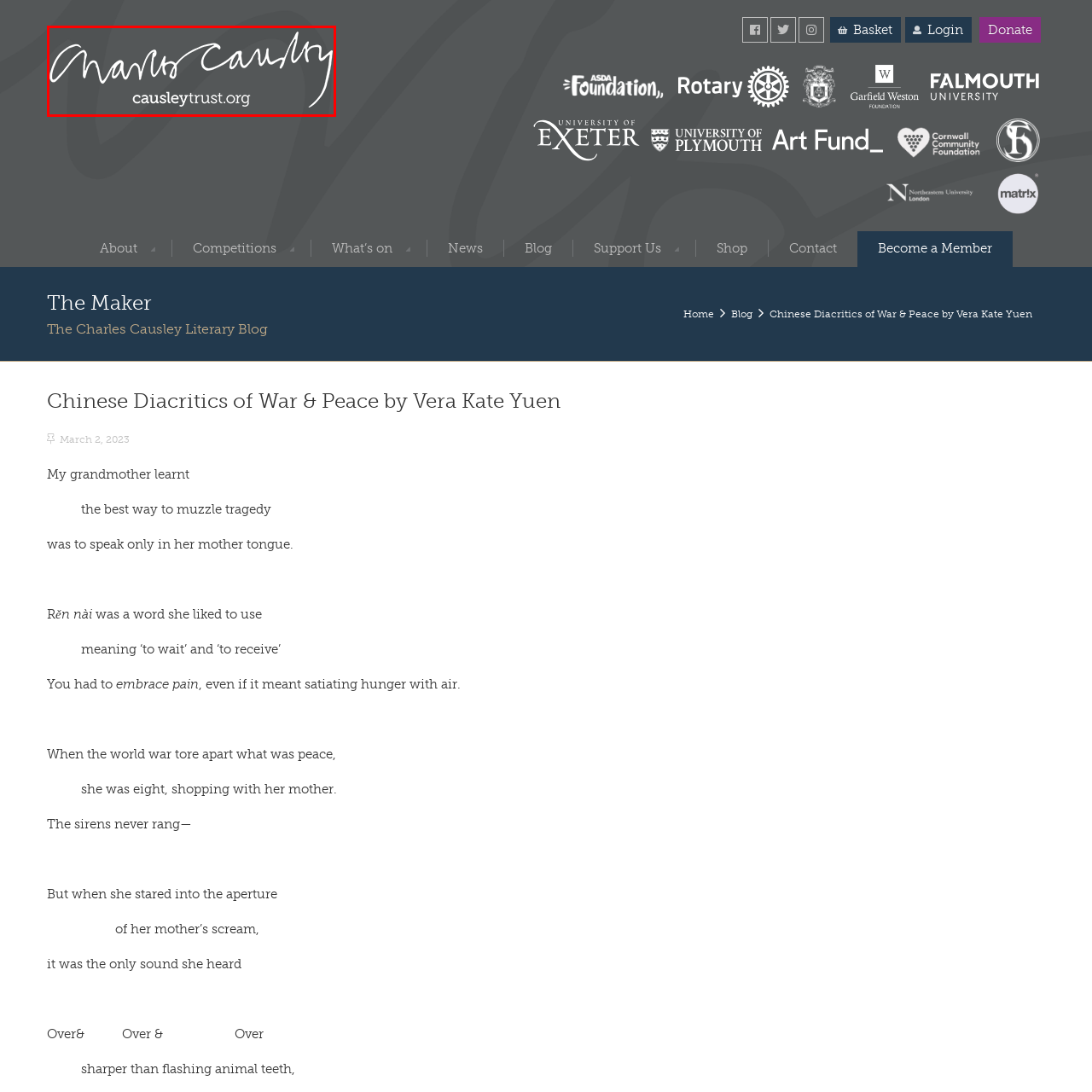What is the style of Charles Causley's signature?
Review the image inside the red bounding box and give a detailed answer.

The caption describes the signature as having a flowing, handwritten style, which is emphasized by the dark gray background.